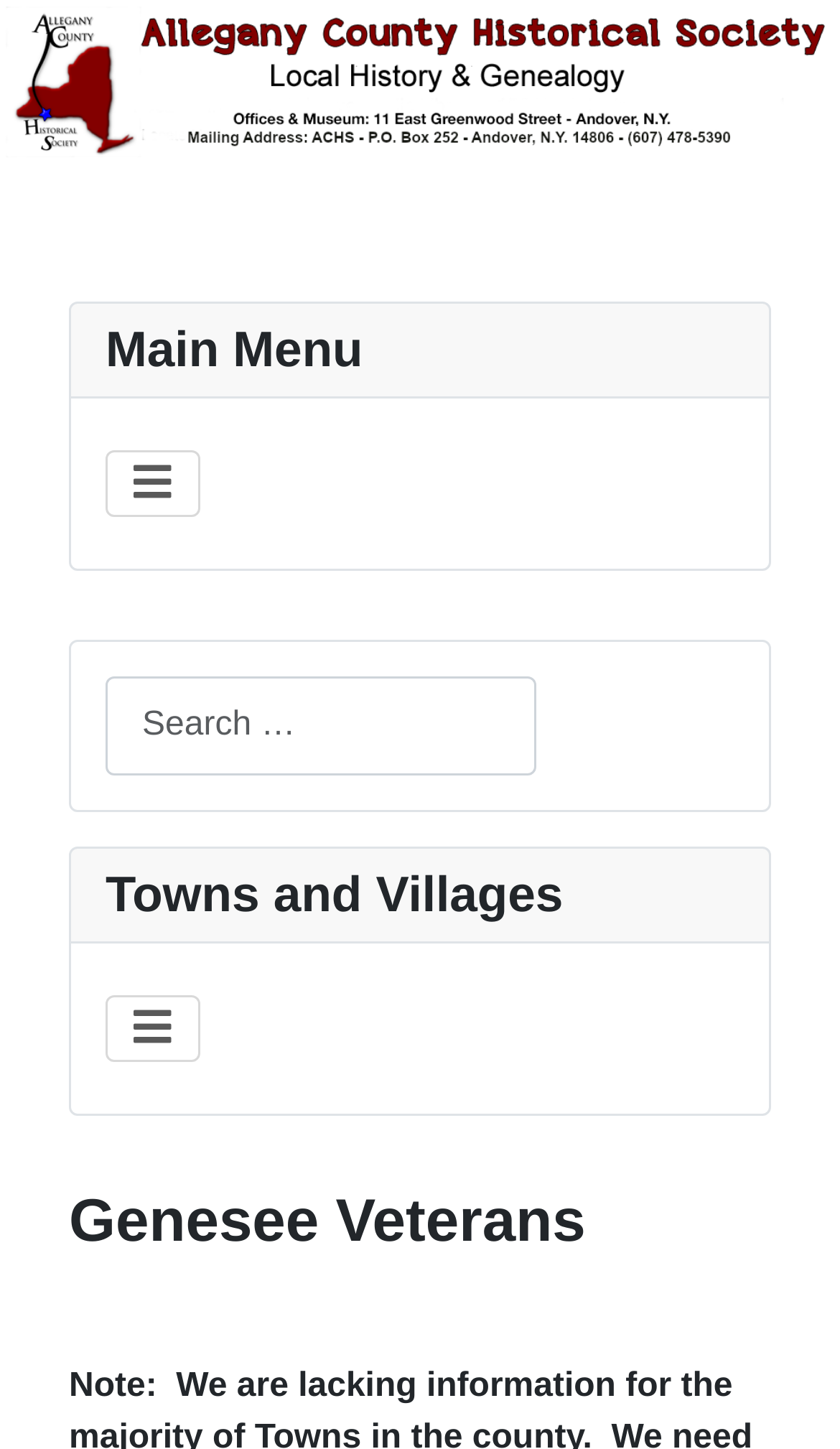How many navigation menus are there?
Based on the image, give a concise answer in the form of a single word or short phrase.

2